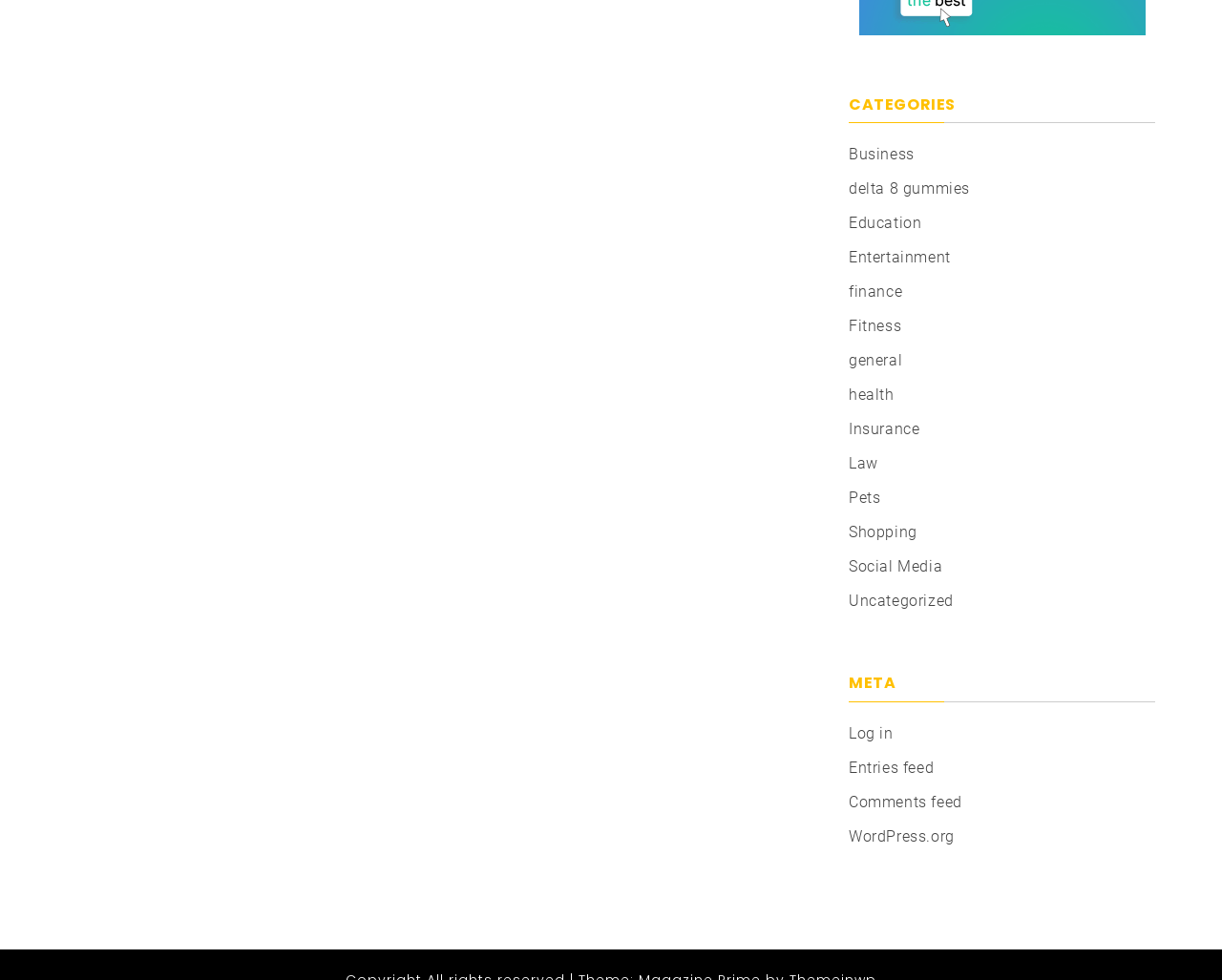Identify the bounding box coordinates of the part that should be clicked to carry out this instruction: "View delta 8 gummies page".

[0.695, 0.183, 0.794, 0.202]